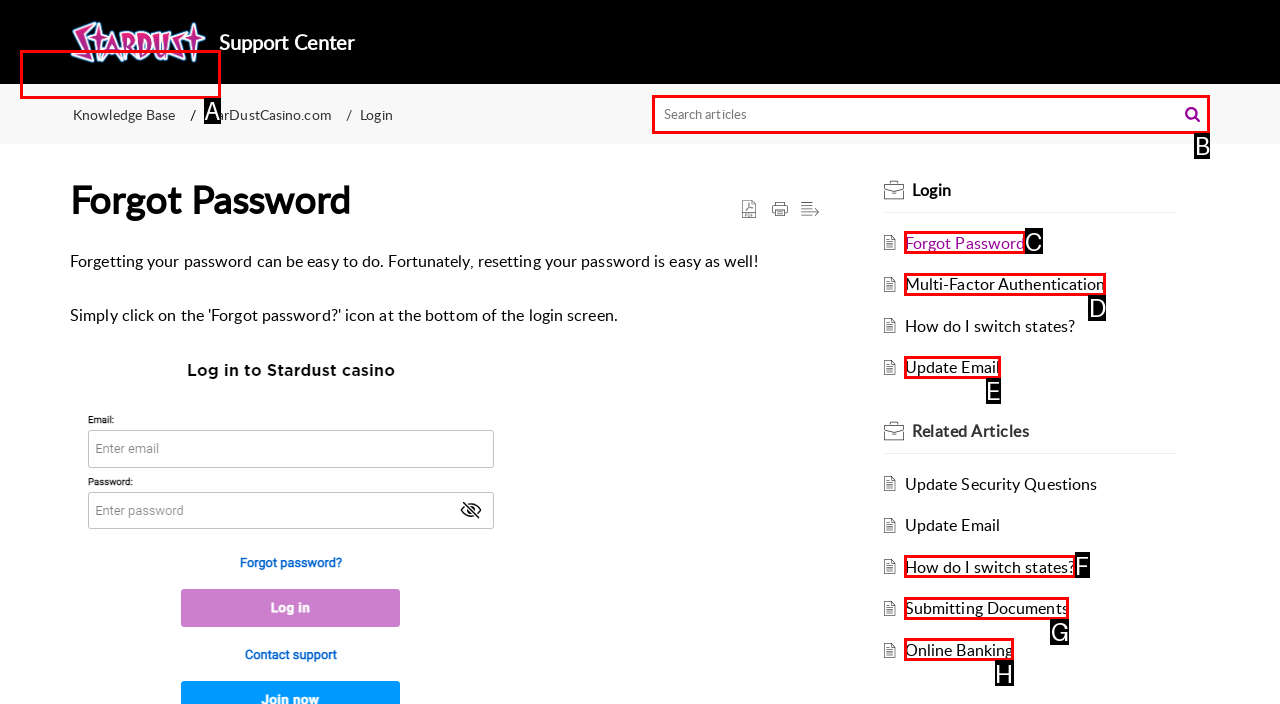Determine the letter of the UI element I should click on to complete the task: search for articles from the provided choices in the screenshot.

B